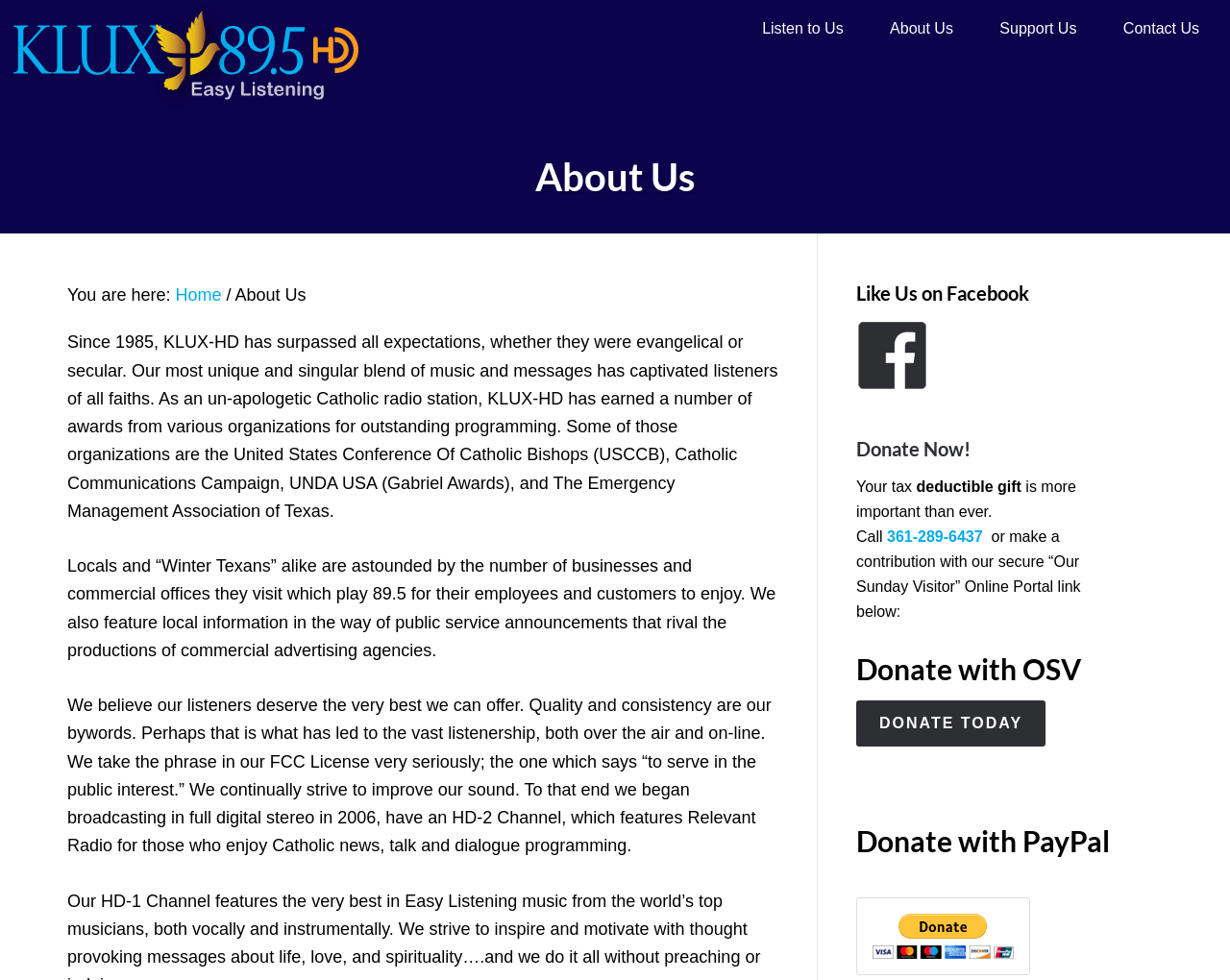Answer the question below in one word or phrase:
What is the radio station's broadcasting format?

Full digital stereo